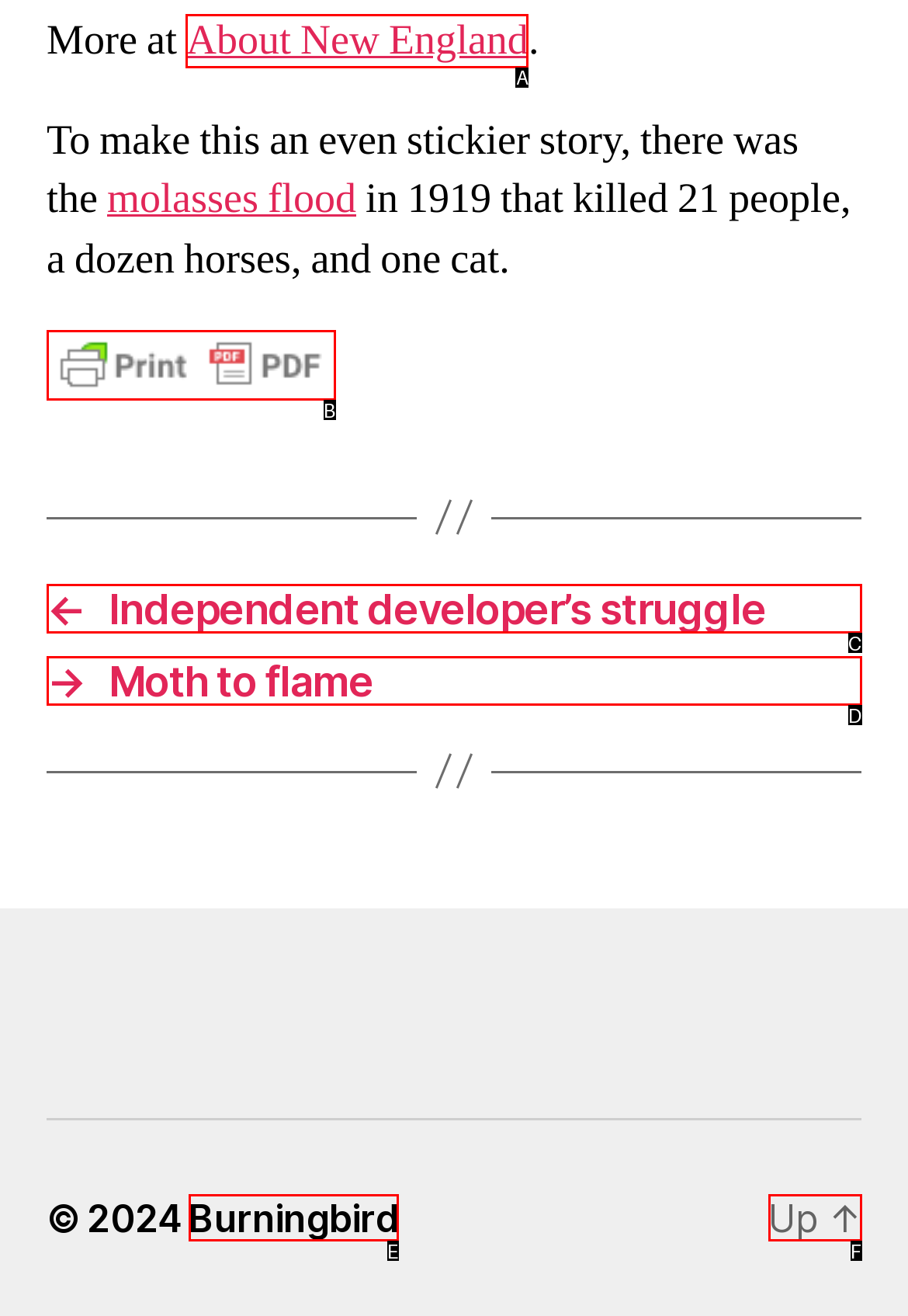Using the given description: Burningbird, identify the HTML element that corresponds best. Answer with the letter of the correct option from the available choices.

E